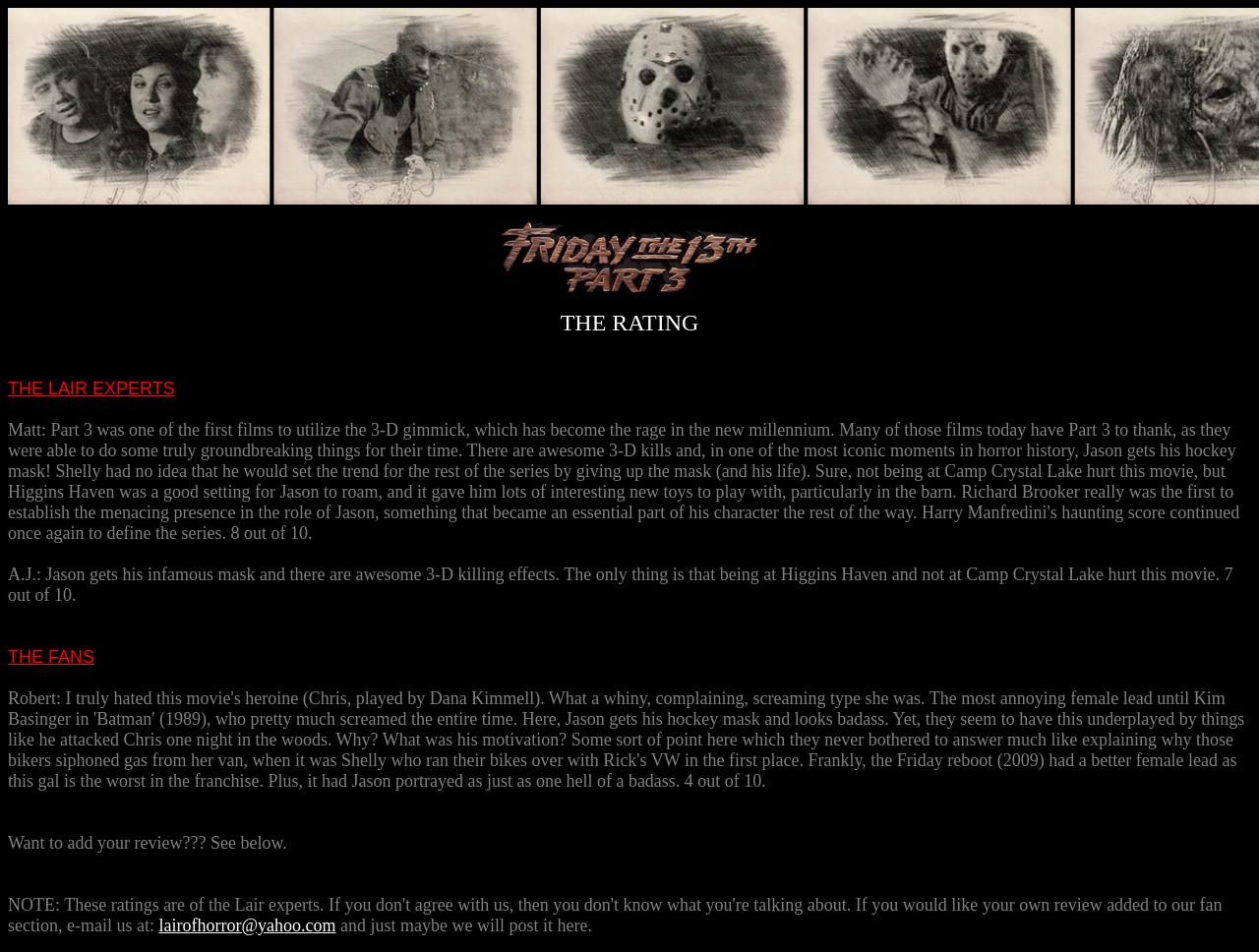Answer the following query concisely with a single word or phrase:
How can I add my review?

Email lairofhorror@yahoo.com